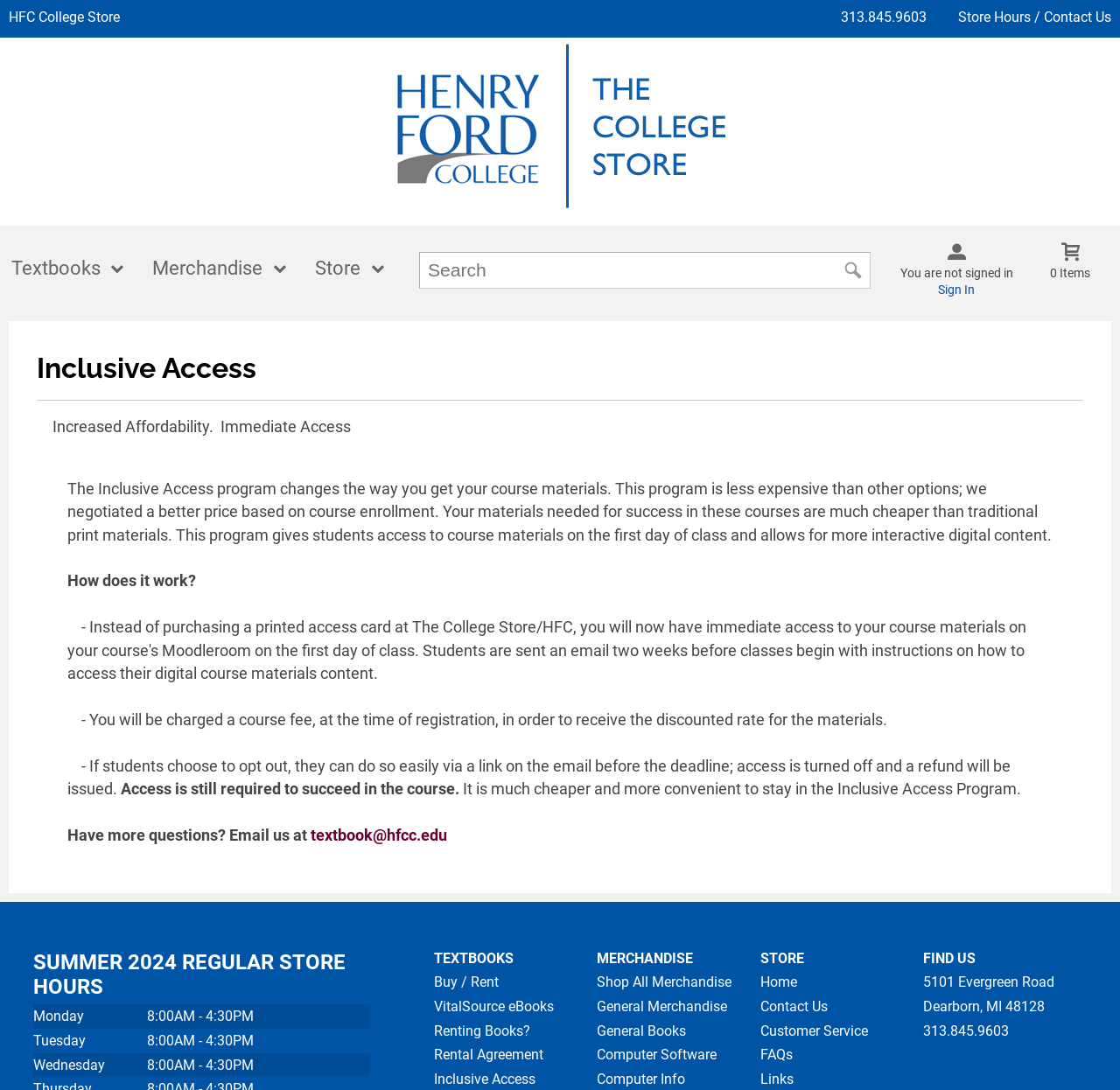Find and indicate the bounding box coordinates of the region you should select to follow the given instruction: "Email textbook@hfcc.edu".

[0.277, 0.758, 0.399, 0.774]